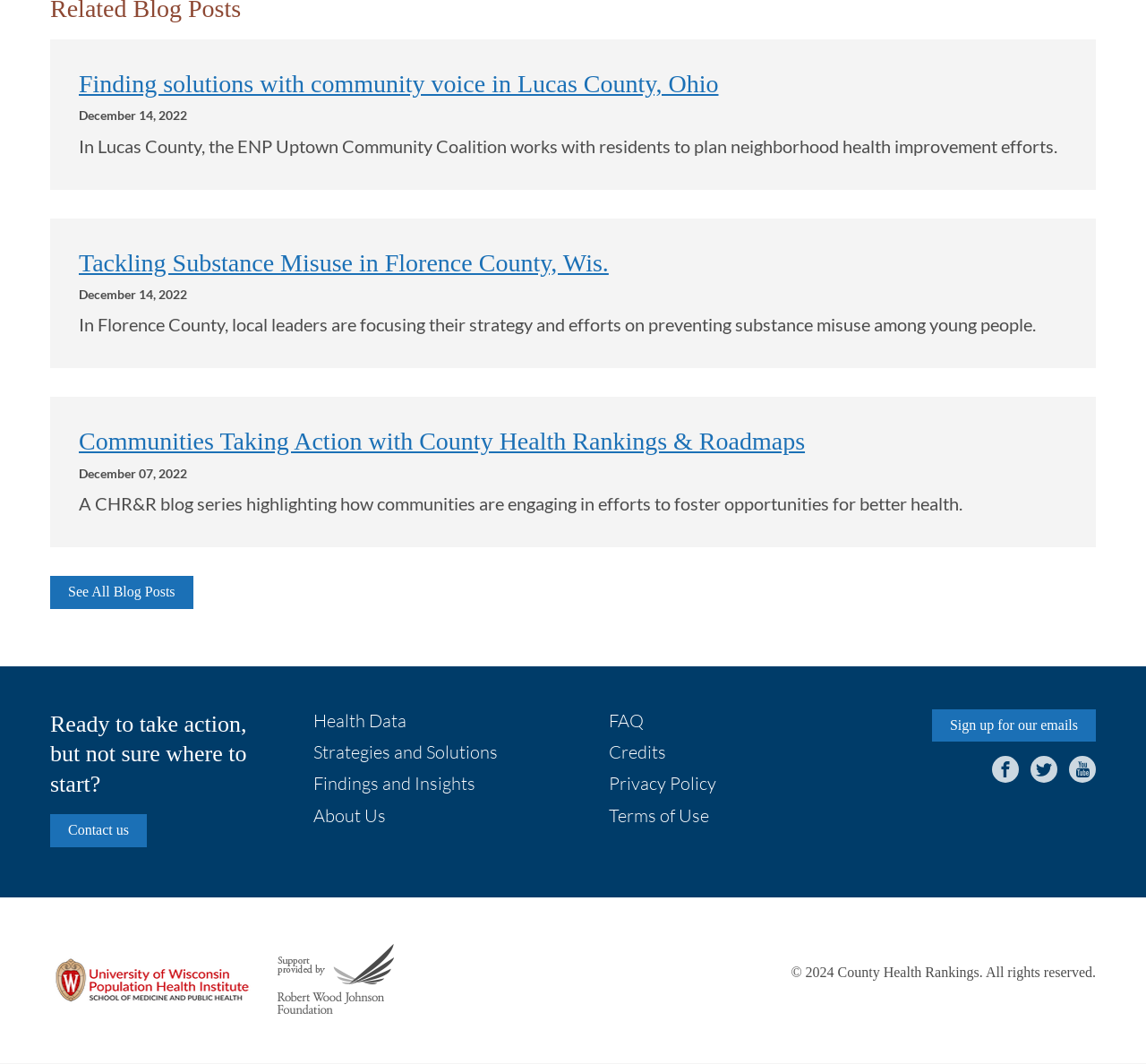Please identify the coordinates of the bounding box for the clickable region that will accomplish this instruction: "Explore health data".

[0.273, 0.666, 0.355, 0.687]